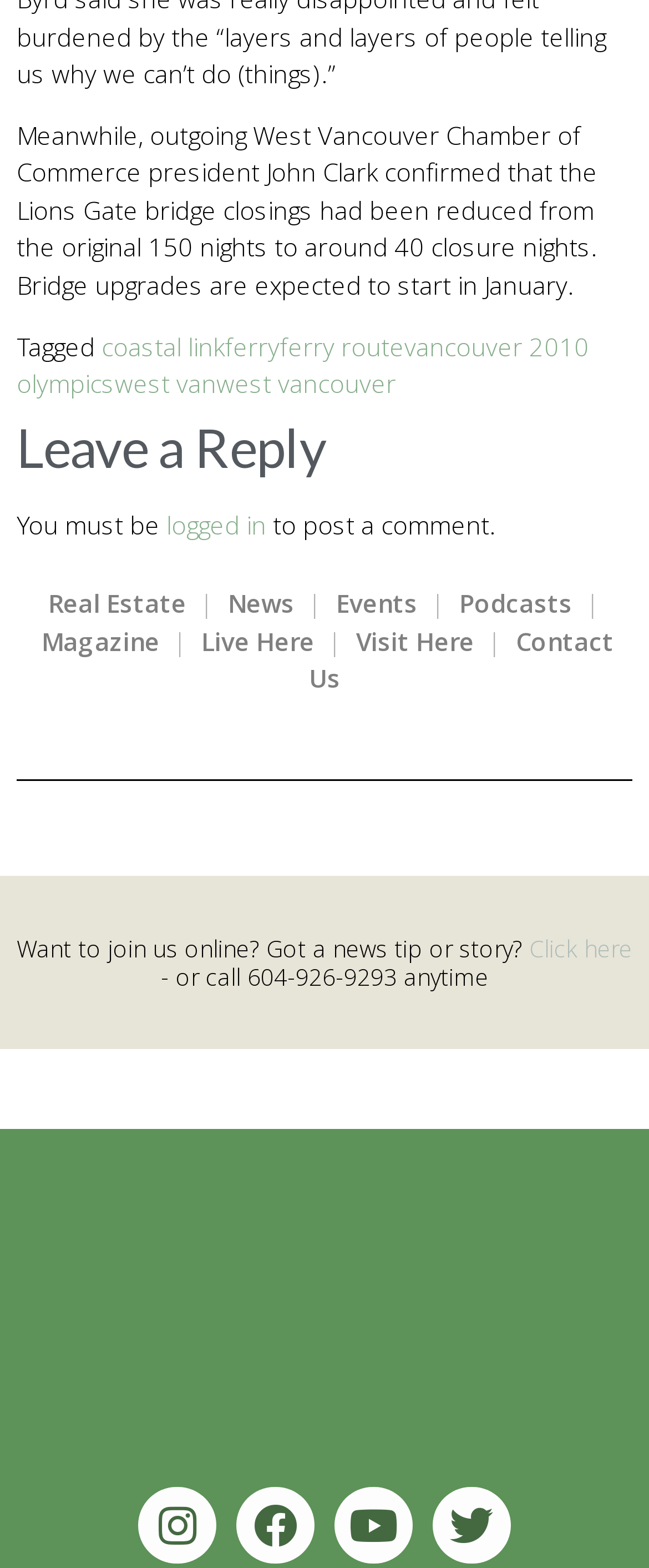Locate the coordinates of the bounding box for the clickable region that fulfills this instruction: "Read the 'Leave a Reply' section".

[0.026, 0.265, 0.974, 0.306]